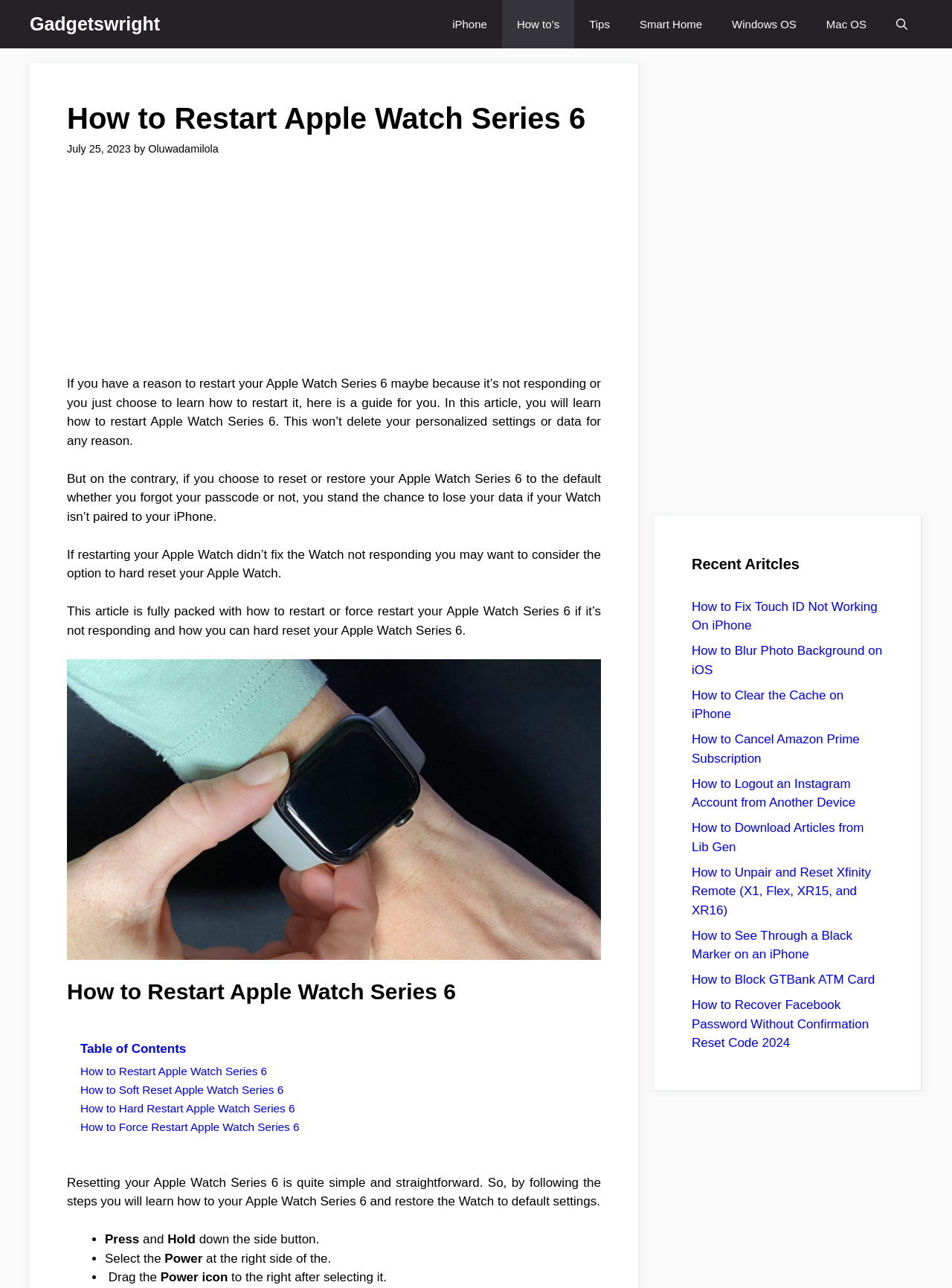Find the bounding box coordinates for the area you need to click to carry out the instruction: "Click on the 'Tips' link". The coordinates should be four float numbers between 0 and 1, indicated as [left, top, right, bottom].

[0.603, 0.0, 0.656, 0.038]